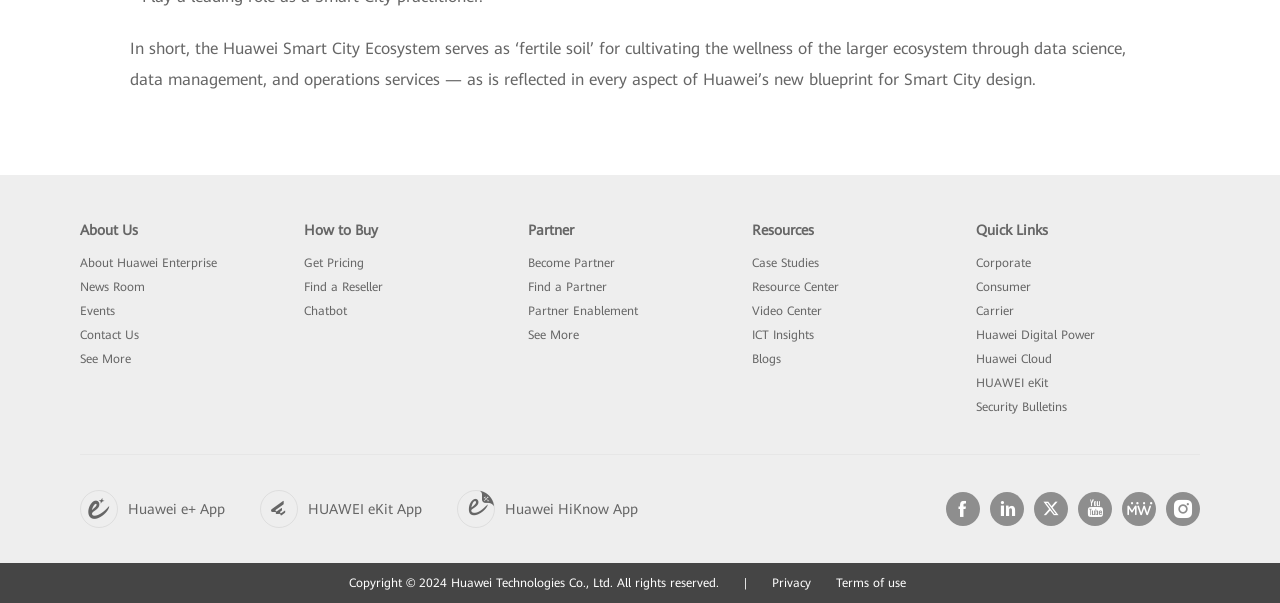Identify the bounding box for the UI element described as: "Corporate". The coordinates should be four float numbers between 0 and 1, i.e., [left, top, right, bottom].

[0.762, 0.425, 0.805, 0.448]